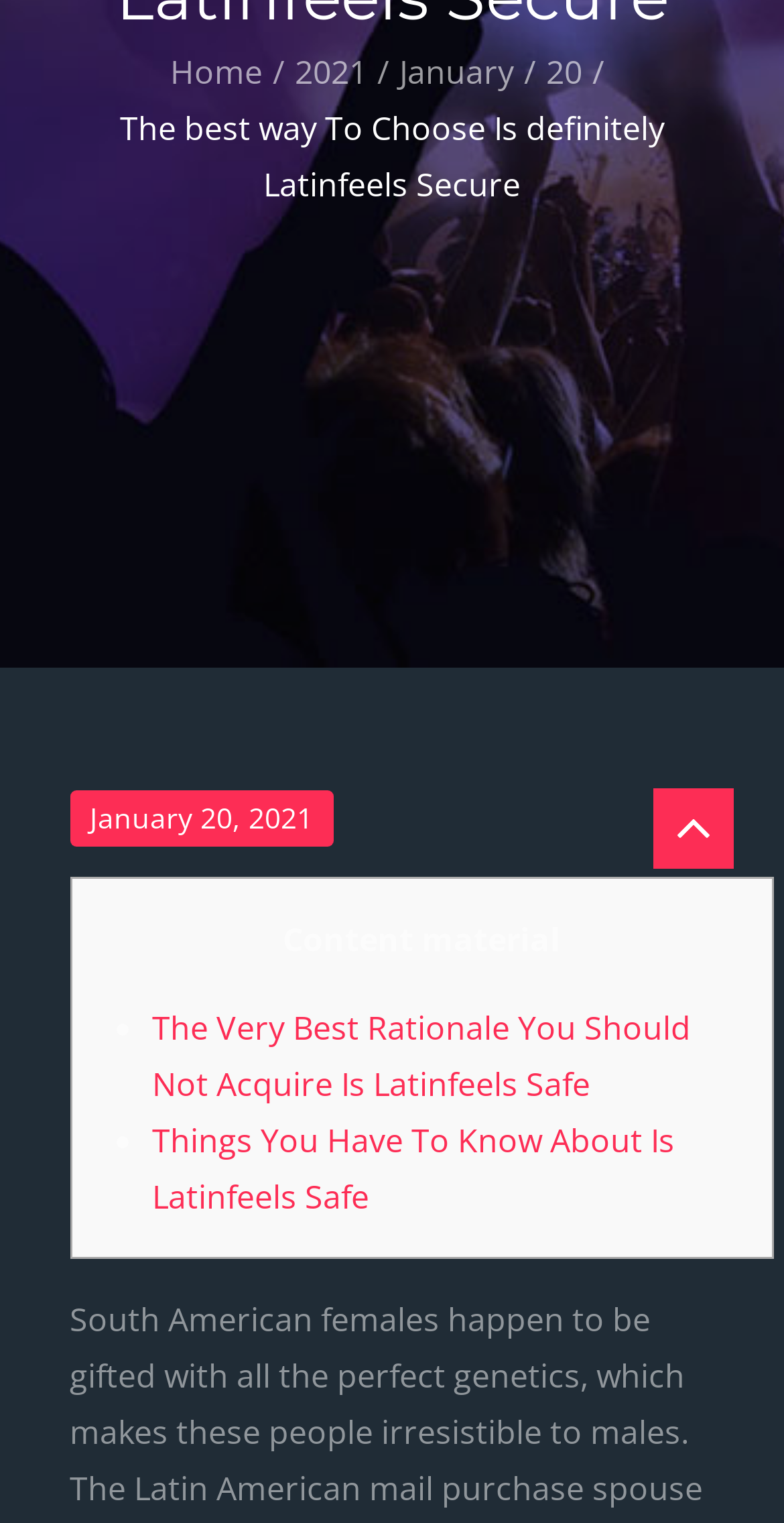Please locate the UI element described by "January" and provide its bounding box coordinates.

[0.509, 0.032, 0.655, 0.061]